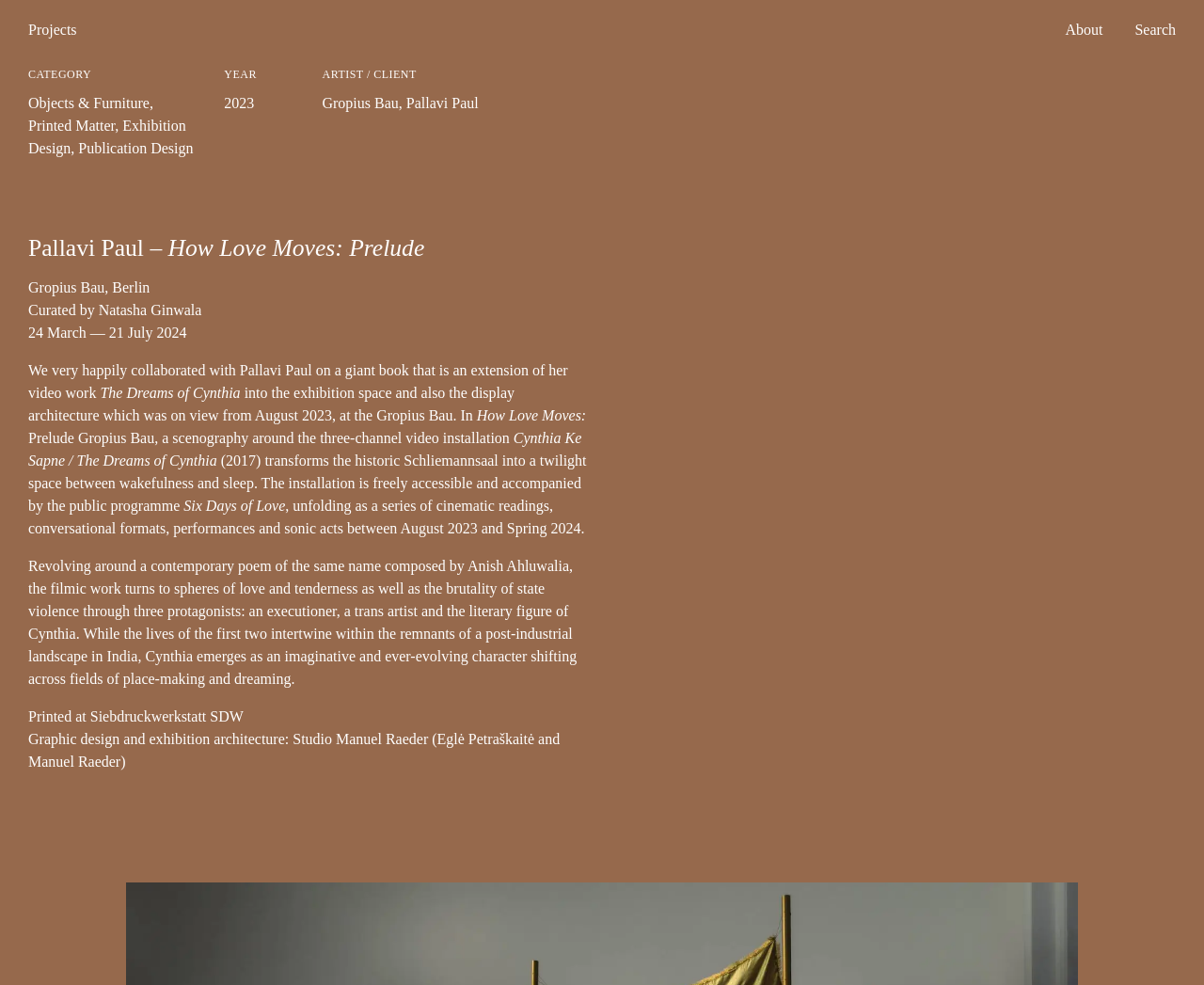What is the name of the exhibition?
Give a one-word or short-phrase answer derived from the screenshot.

How Love Moves: Prelude